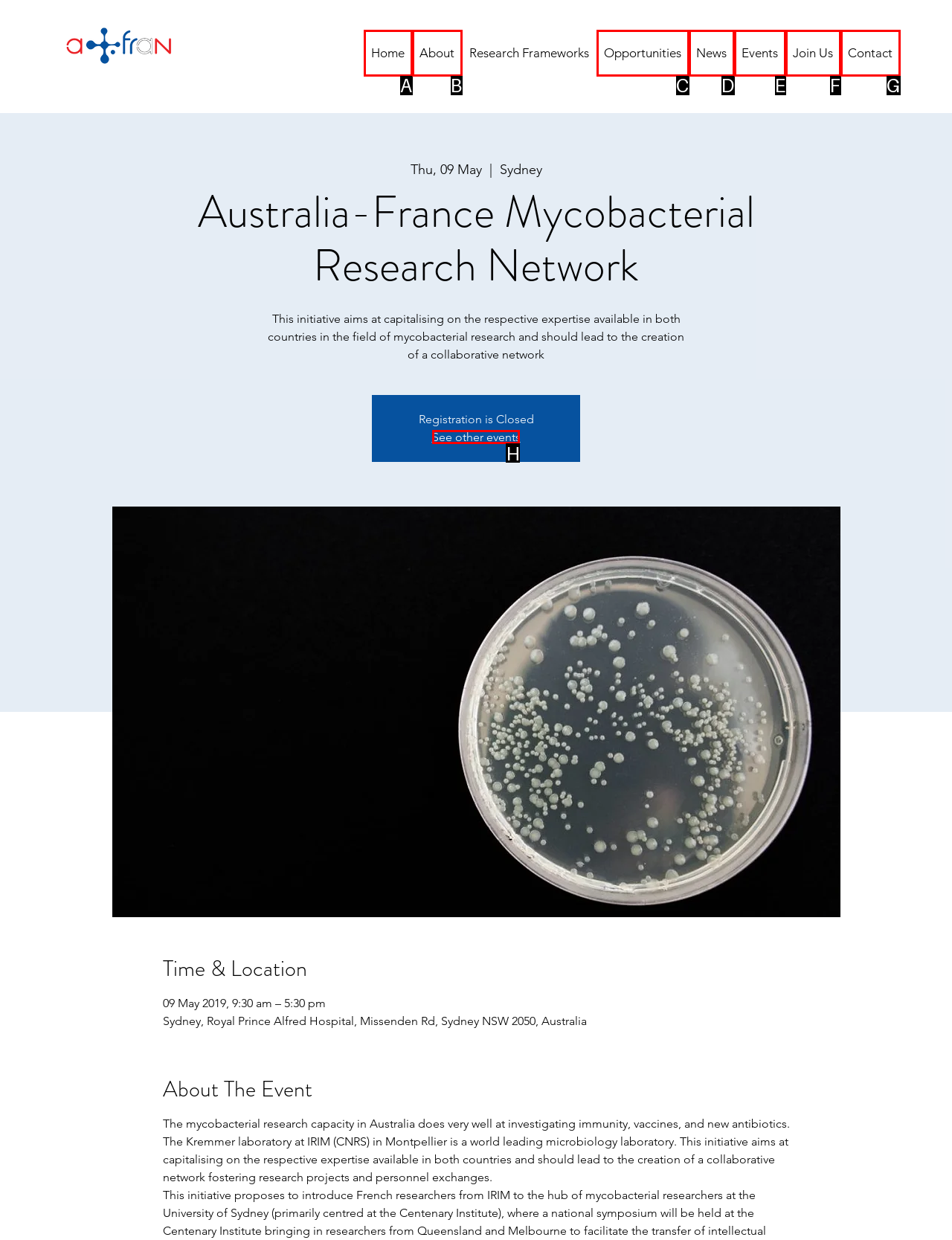Tell me which one HTML element I should click to complete the following task: See other events Answer with the option's letter from the given choices directly.

H